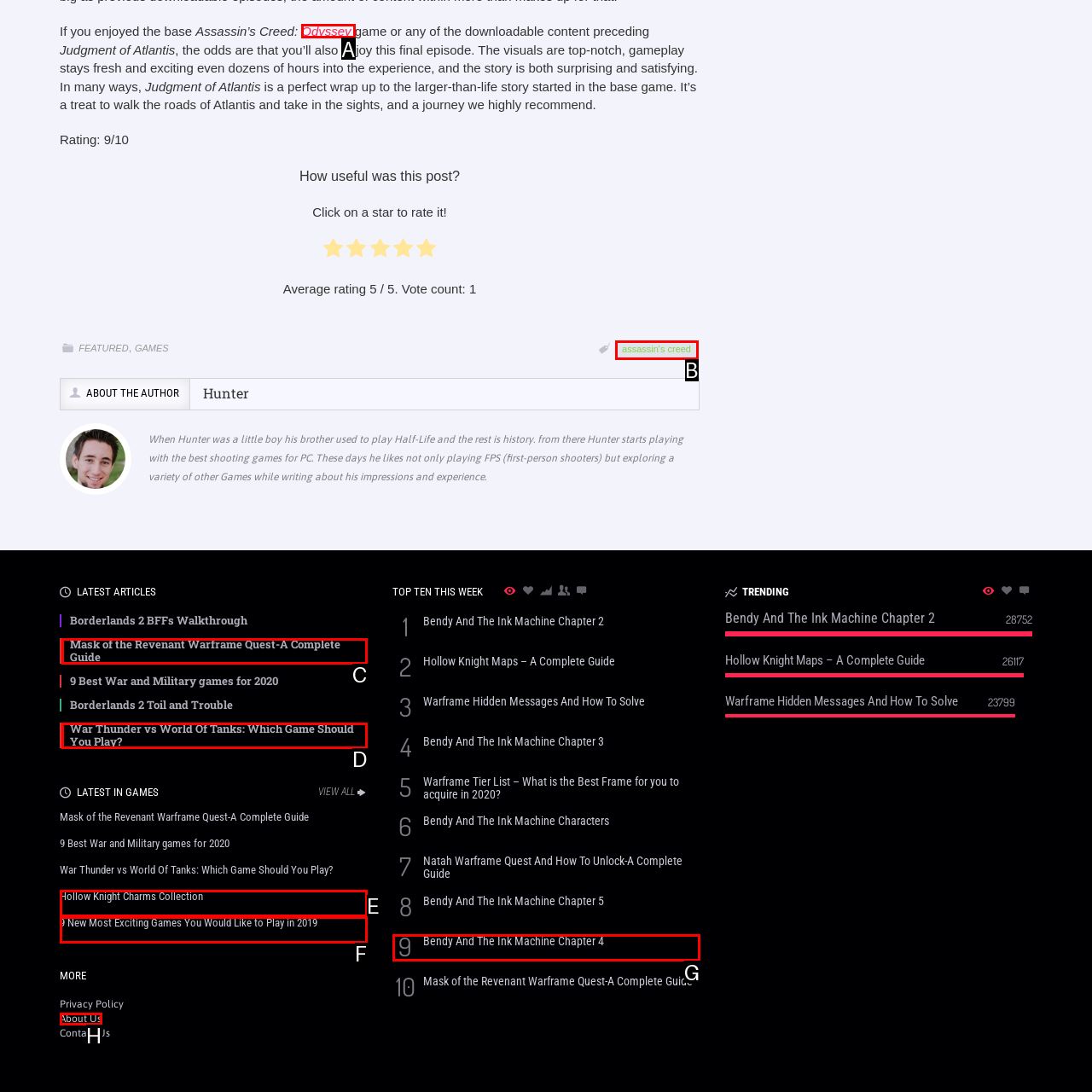Identify the HTML element to click to fulfill this task: Click on the 'Odyssey' link
Answer with the letter from the given choices.

A